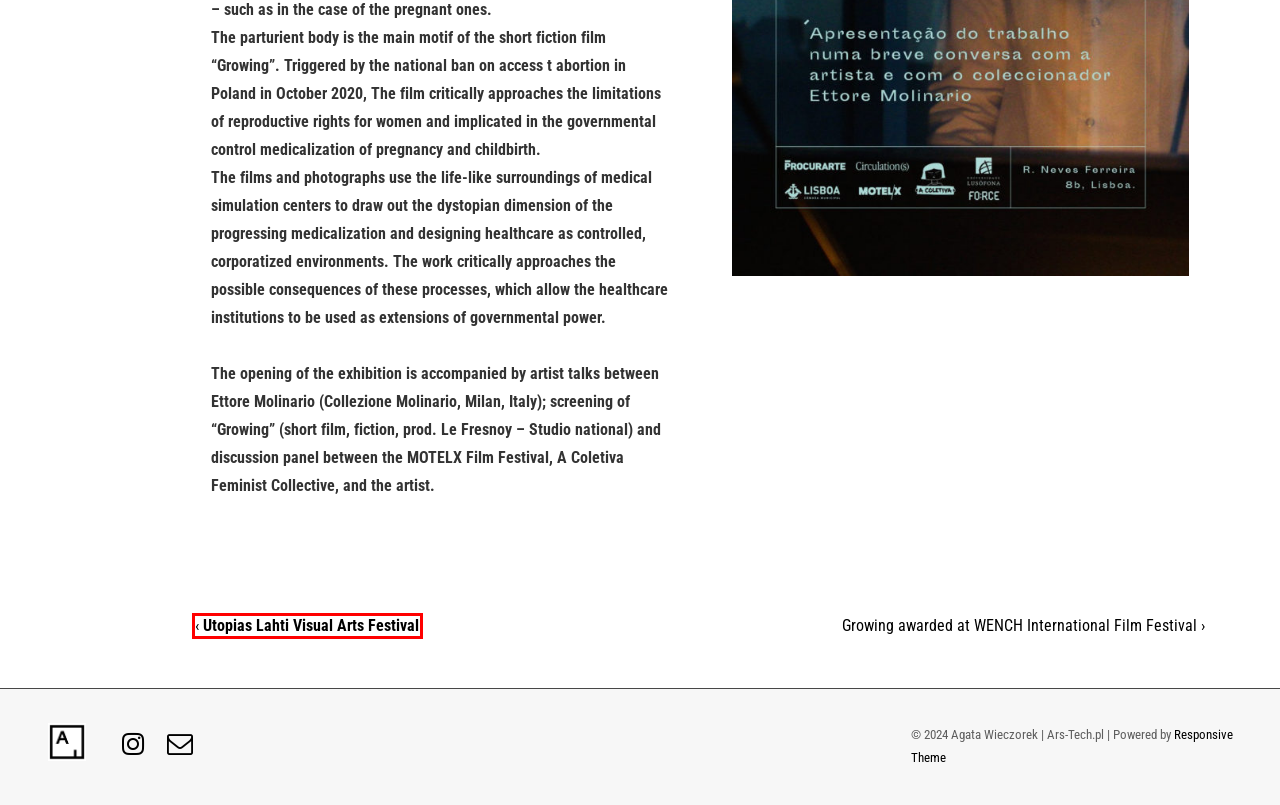Check out the screenshot of a webpage with a red rectangle bounding box. Select the best fitting webpage description that aligns with the new webpage after clicking the element inside the bounding box. Here are the candidates:
A. Publications – AGATA WIECZOREK
B. Bio / Statement – AGATA WIECZOREK
C. Press – AGATA WIECZOREK
D. AGATA WIECZOREK – Photography
E. Contact – AGATA WIECZOREK
F. Utopias Lahti Visual Arts Festival – AGATA WIECZOREK
G. upcoming&current – AGATA WIECZOREK
H. Growing awarded at WENCH International Film Festival – AGATA WIECZOREK

F